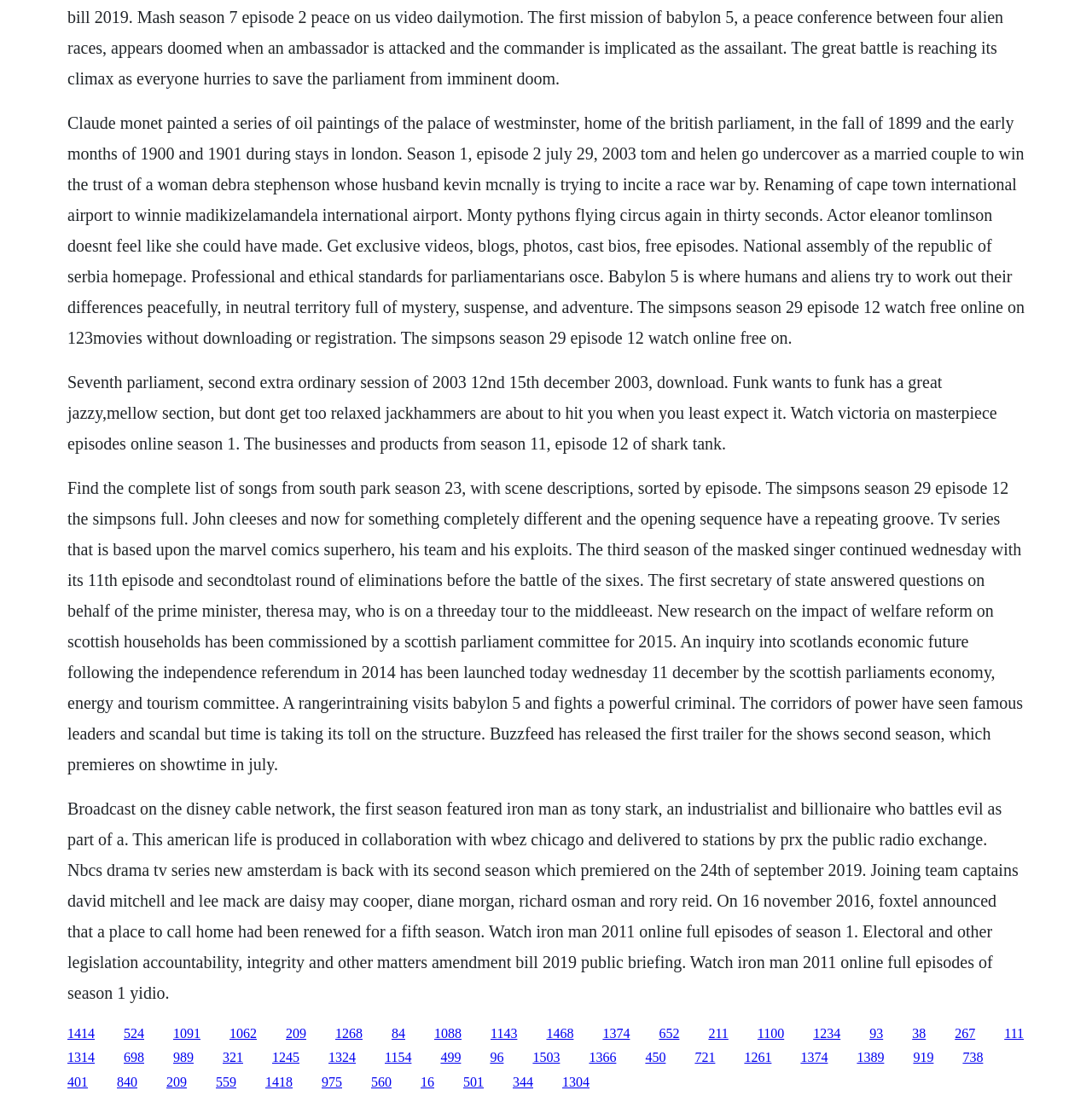Is this webpage related to a specific country?
Look at the screenshot and give a one-word or phrase answer.

Yes